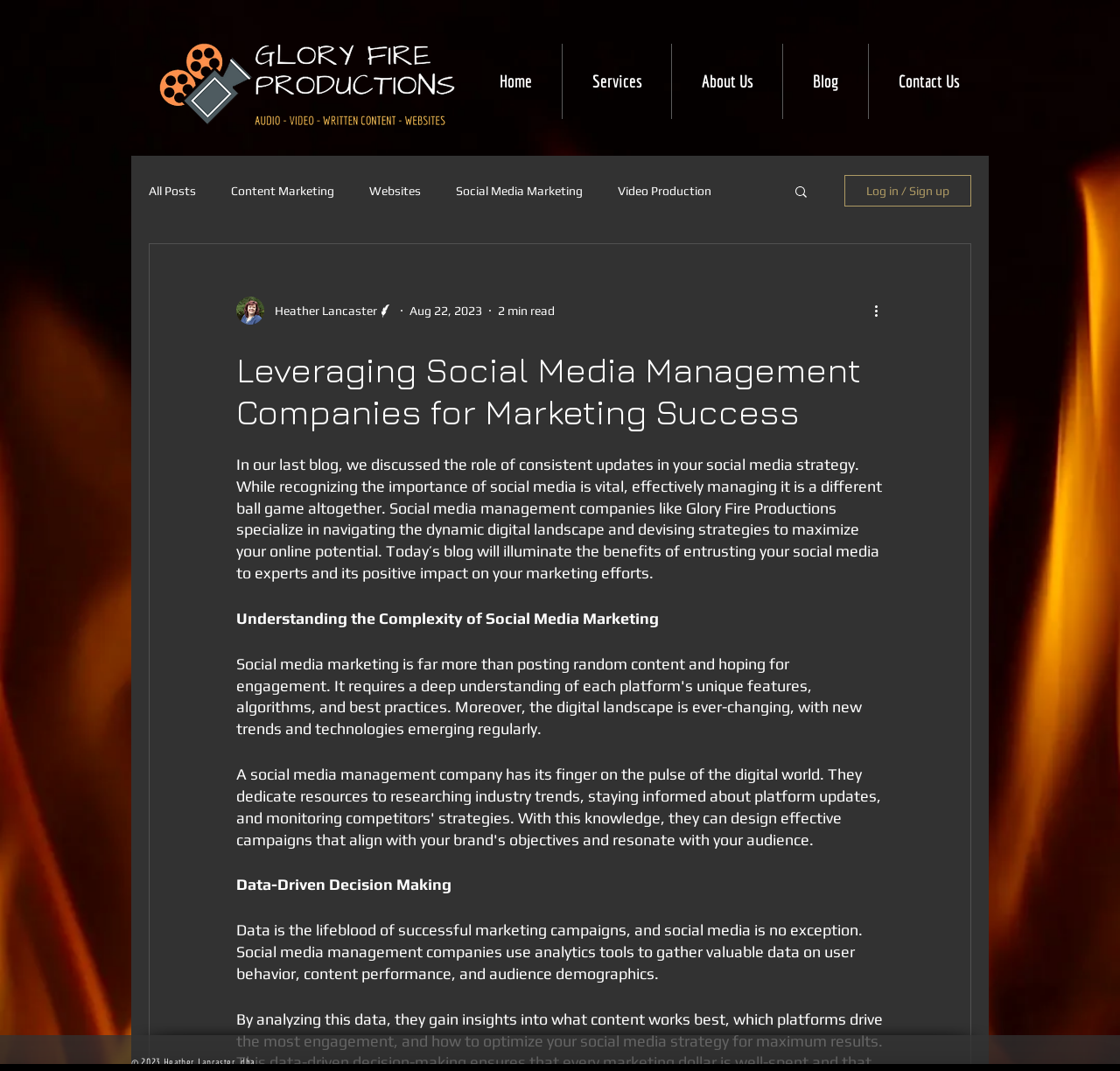Please give the bounding box coordinates of the area that should be clicked to fulfill the following instruction: "Read about 'TAGS'". The coordinates should be in the format of four float numbers from 0 to 1, i.e., [left, top, right, bottom].

None